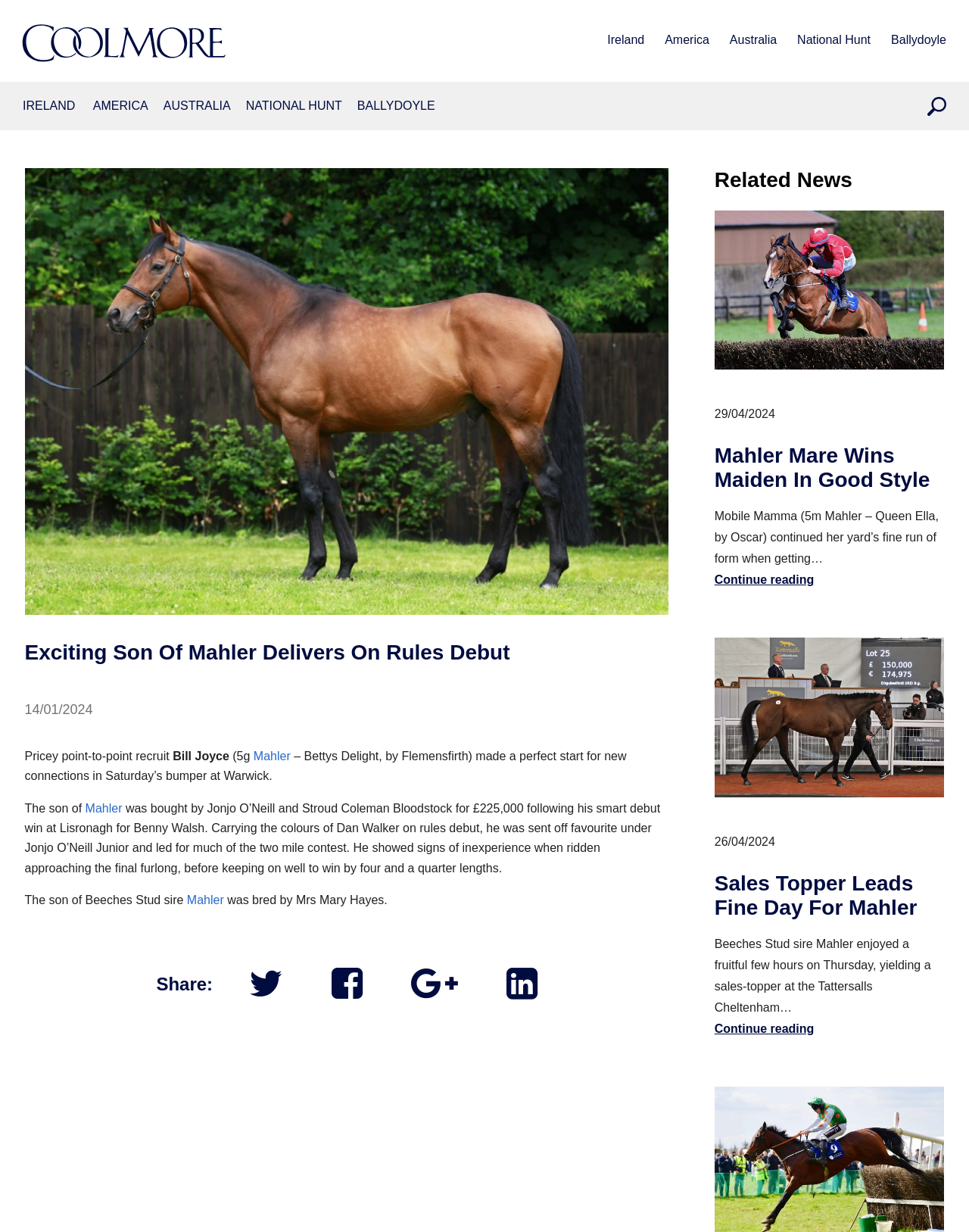Using the webpage screenshot and the element description Mahler, determine the bounding box coordinates. Specify the coordinates in the format (top-left x, top-left y, bottom-right x, bottom-right y) with values ranging from 0 to 1.

[0.193, 0.725, 0.231, 0.736]